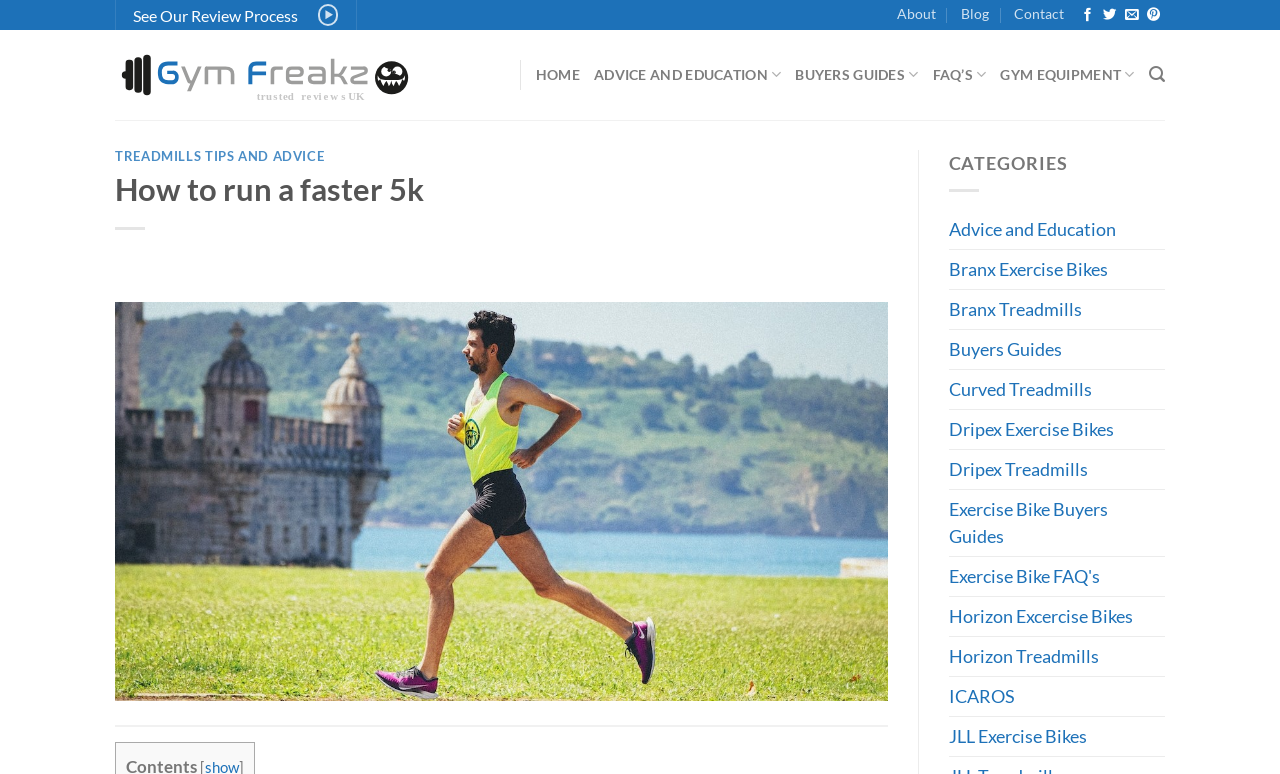Please determine the bounding box coordinates of the element to click on in order to accomplish the following task: "Search for something". Ensure the coordinates are four float numbers ranging from 0 to 1, i.e., [left, top, right, bottom].

[0.897, 0.072, 0.91, 0.122]